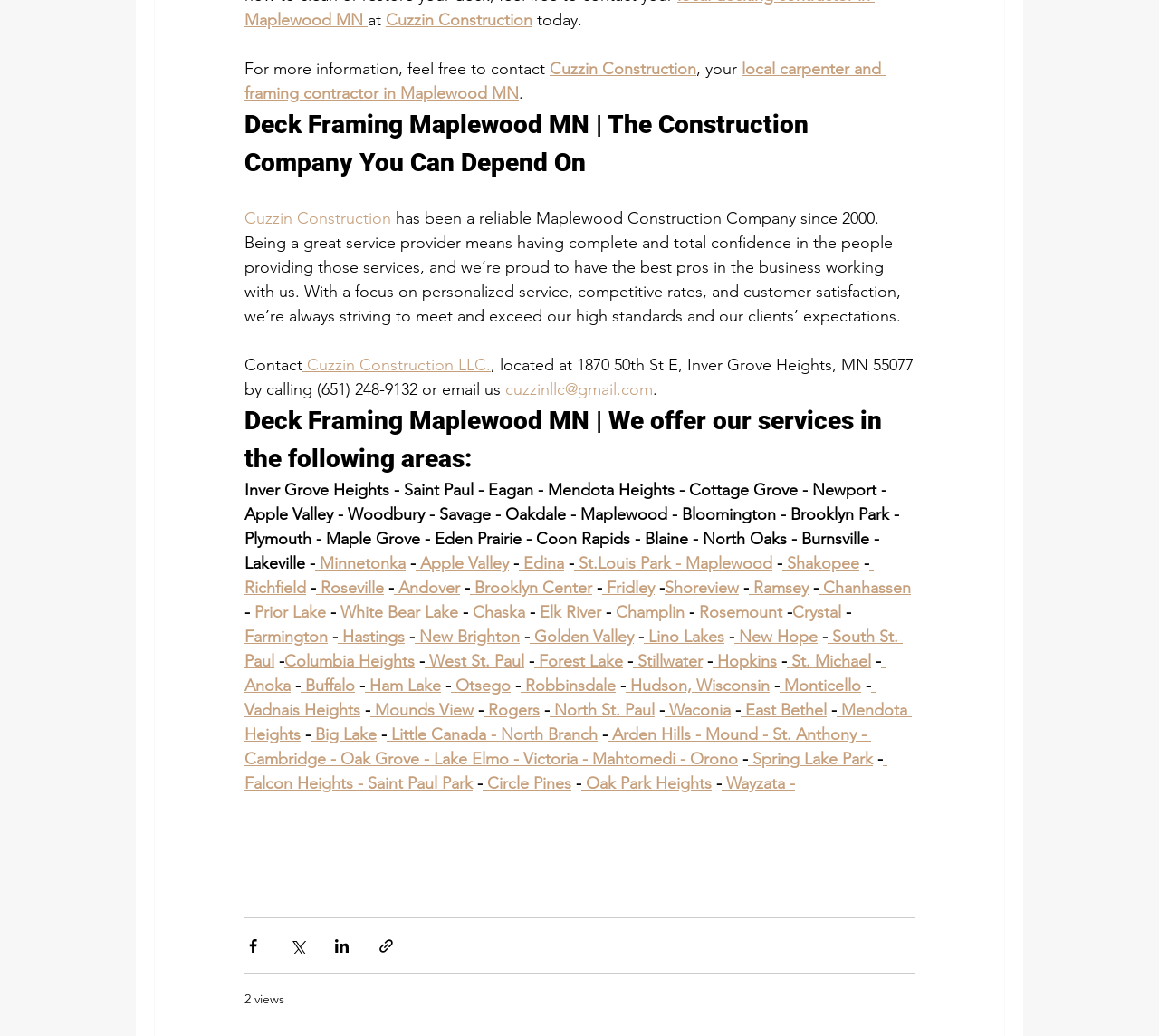Give a one-word or one-phrase response to the question: 
What is the contact email address of the company?

cuzzinllc@gmail.com